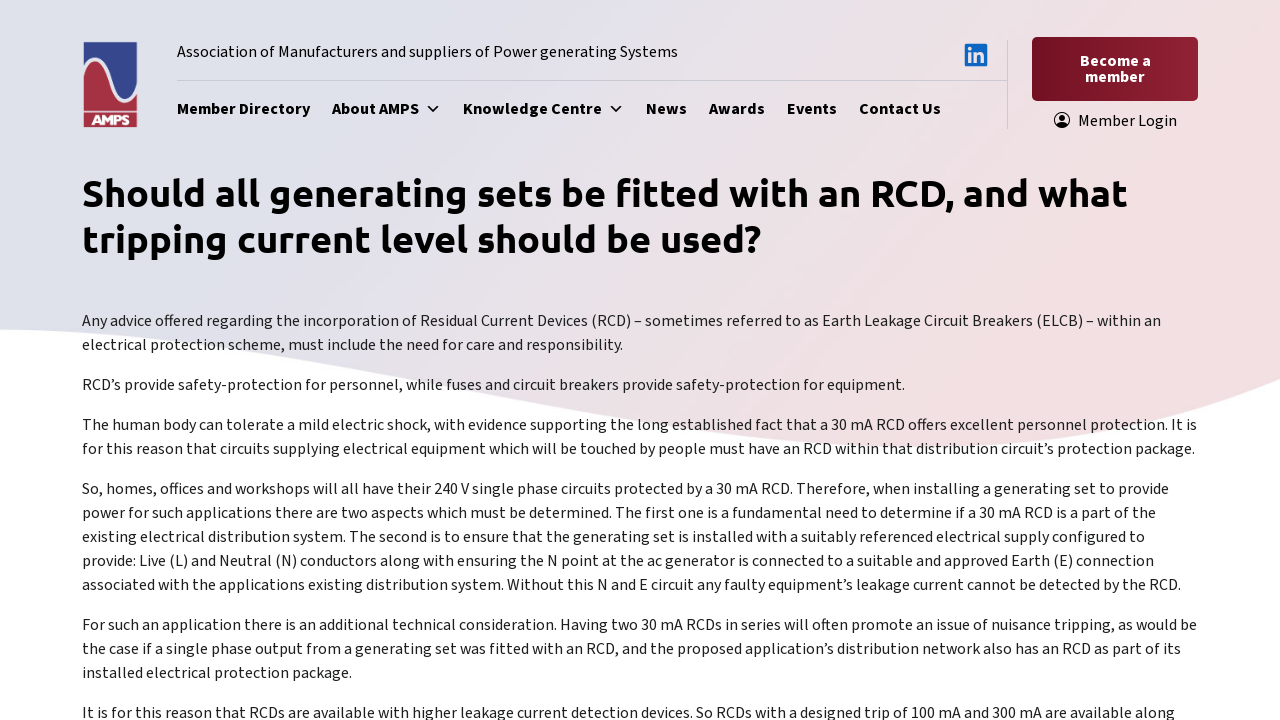Using the elements shown in the image, answer the question comprehensively: What is the purpose of RCDs?

According to the webpage, RCDs provide safety-protection for personnel, while fuses and circuit breakers provide safety-protection for equipment. This is evident from the text 'RCD’s provide safety-protection for personnel, while fuses and circuit breakers provide safety-protection for equipment.'